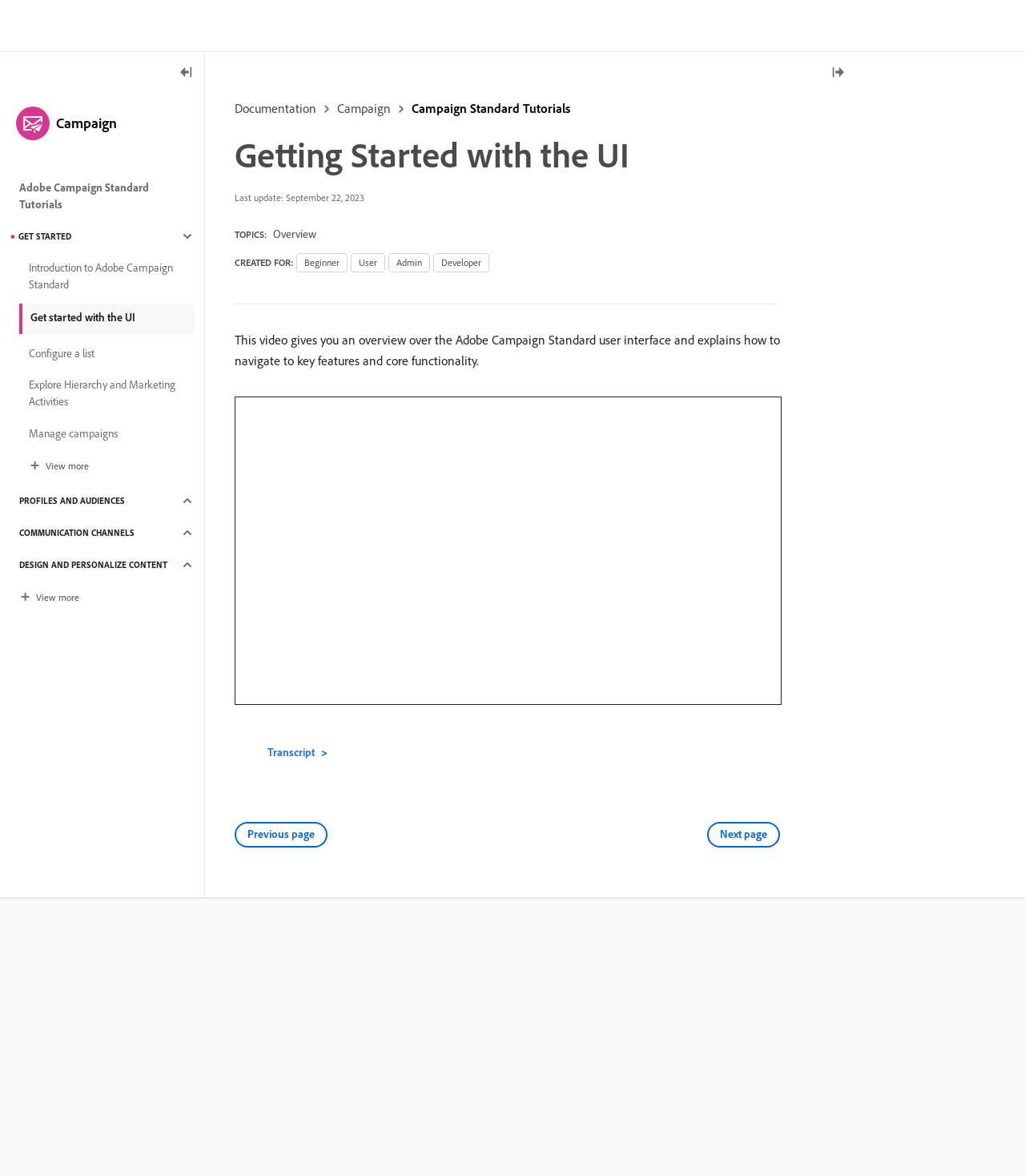Find the UI element described as: "Get started with the UI" and predict its bounding box coordinates. Ensure the coordinates are four float numbers between 0 and 1, [left, top, right, bottom].

[0.019, 0.258, 0.19, 0.284]